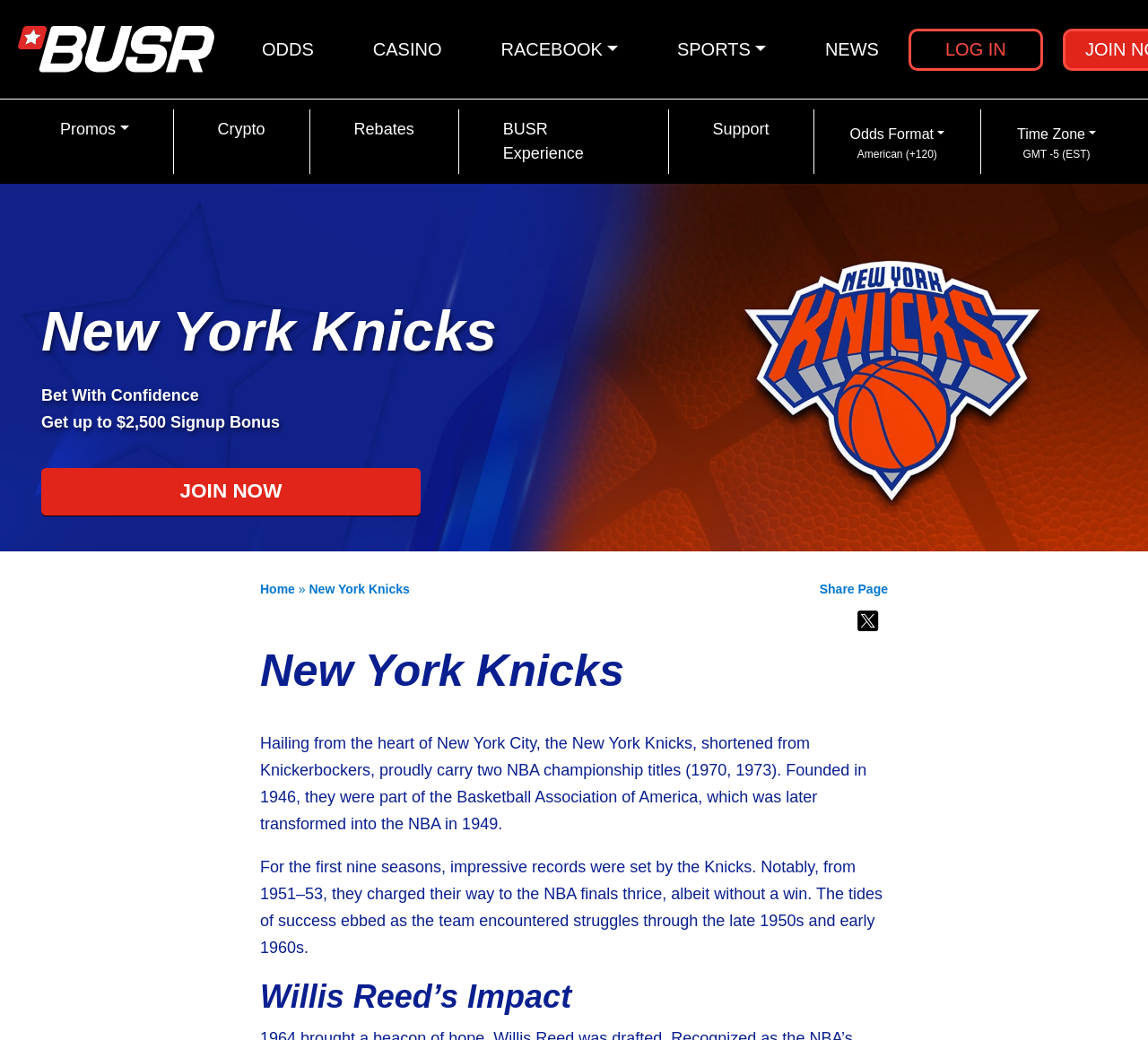Respond to the question below with a single word or phrase: What is the name of the player mentioned in the webpage's history?

Willis Reed